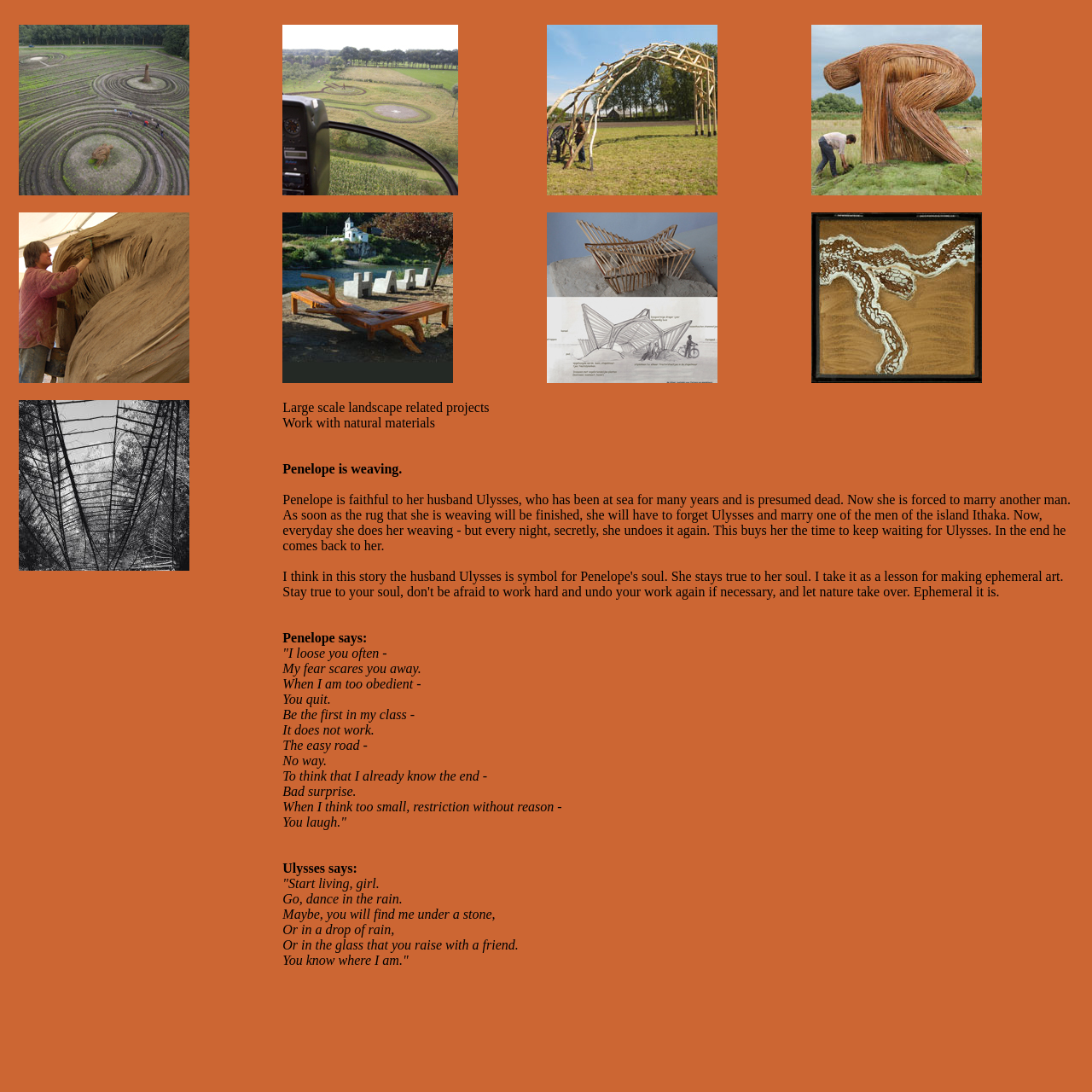Can you pinpoint the bounding box coordinates for the clickable element required for this instruction: "Explore I-Park foundation 2015"? The coordinates should be four float numbers between 0 and 1, i.e., [left, top, right, bottom].

[0.017, 0.512, 0.173, 0.525]